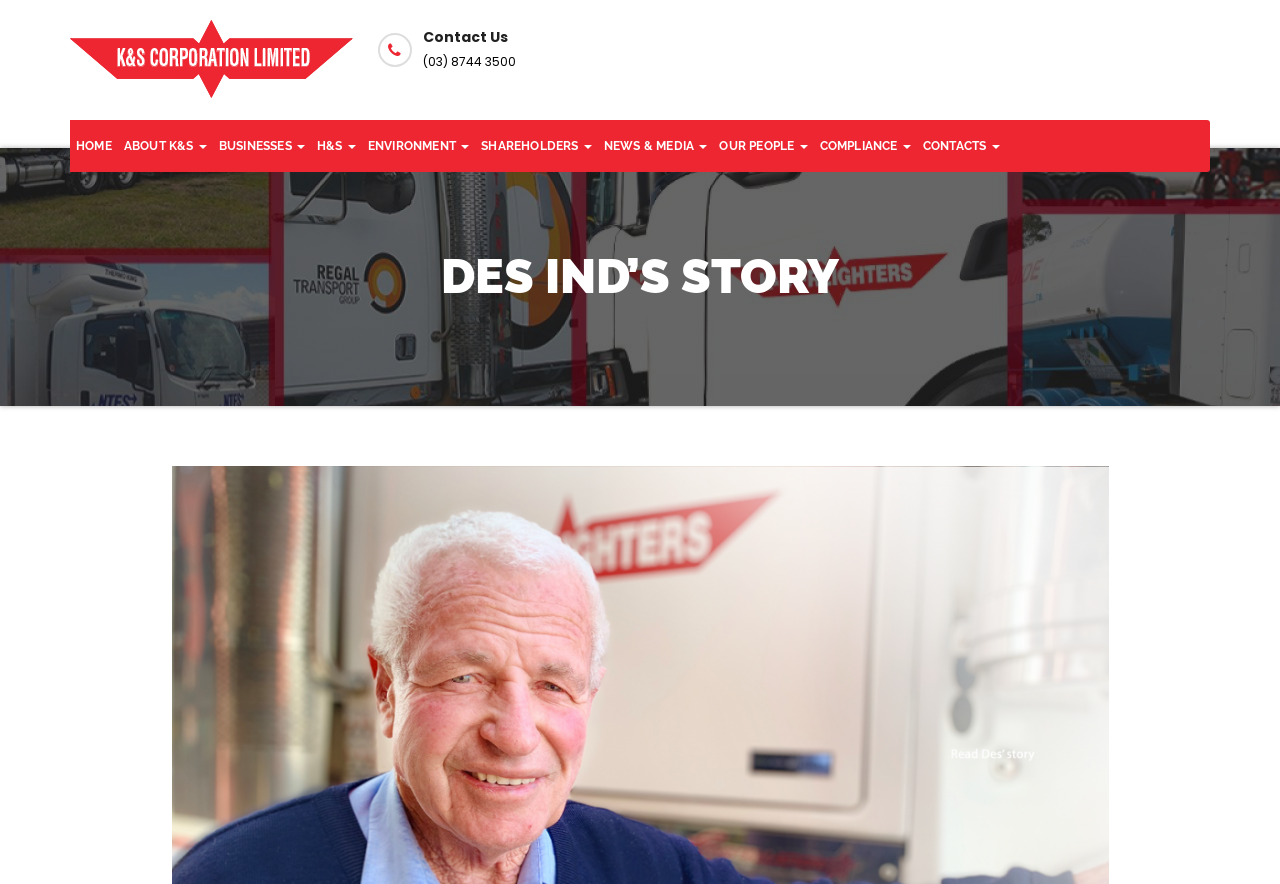Describe in detail what you see on the webpage.

The webpage is about Des Ind's Story, which is related to K&S Corporation. At the top left, there is a link to K&S Corporation accompanied by an image with the same name. Below this, there are two sections: "Contact Us" and "Our Location". The "Contact Us" section displays a phone number, (03) 8744 3500, while the "Our Location" section shows the address, 591 Boundary Road, Truganina VIC 3029.

On the top right, there are three links: "ASX Stock Information", "Annual General Meeting", and a series of links that appear to be a navigation menu. This menu includes links to "HOME", "ABOUT K&S", "BUSINESSES", "H&S", "ENVIRONMENT", "SHAREHOLDERS", "NEWS & MEDIA", "OUR PEOPLE", "COMPLIANCE", and "CONTACTS". Each of these links has a popup menu.

Below the navigation menu, there is a prominent heading that reads "DES IND’S STORY", which spans almost the entire width of the page.